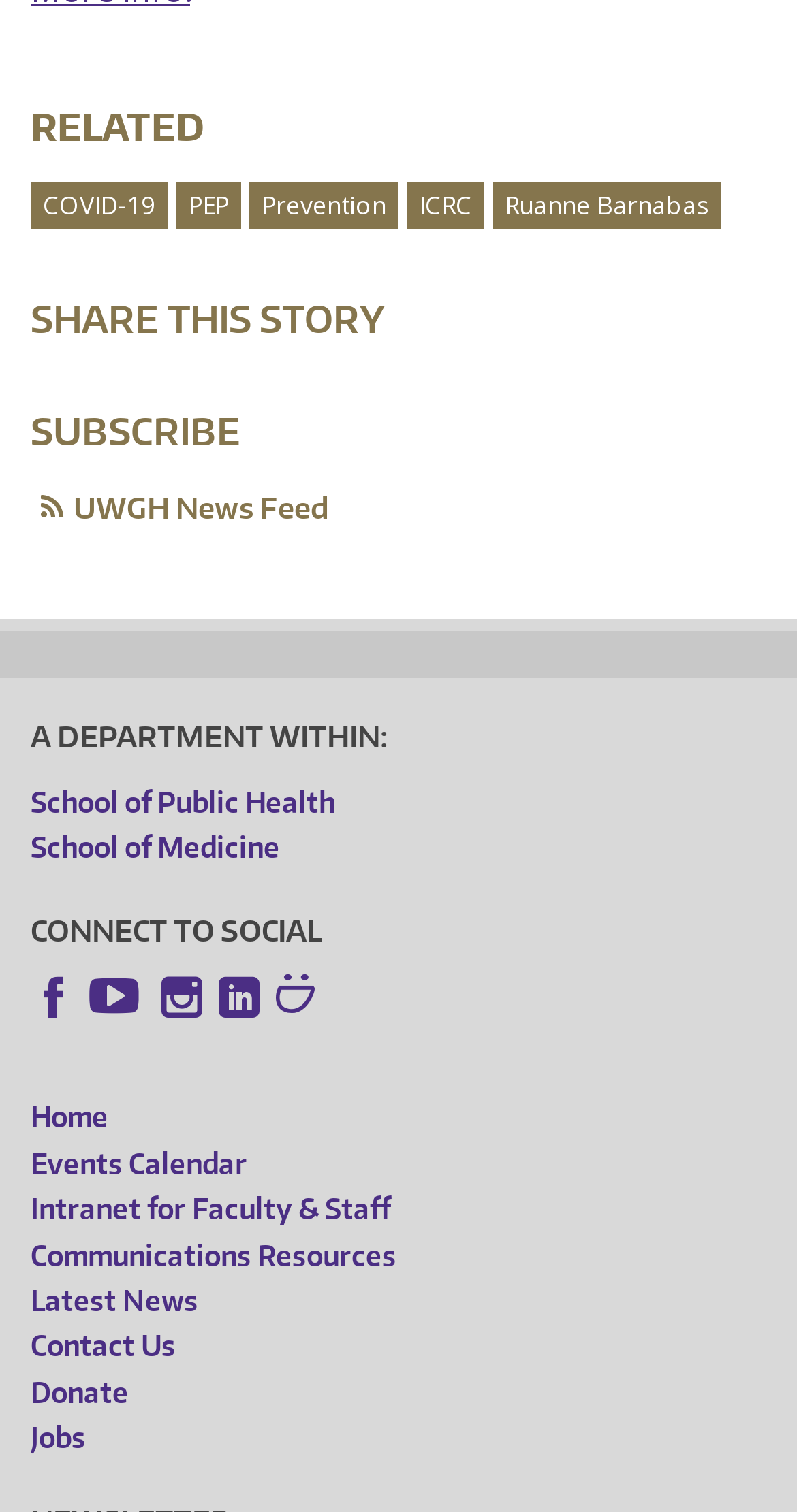Determine the bounding box coordinates of the clickable region to carry out the instruction: "Go to the Home page".

[0.038, 0.727, 0.136, 0.75]